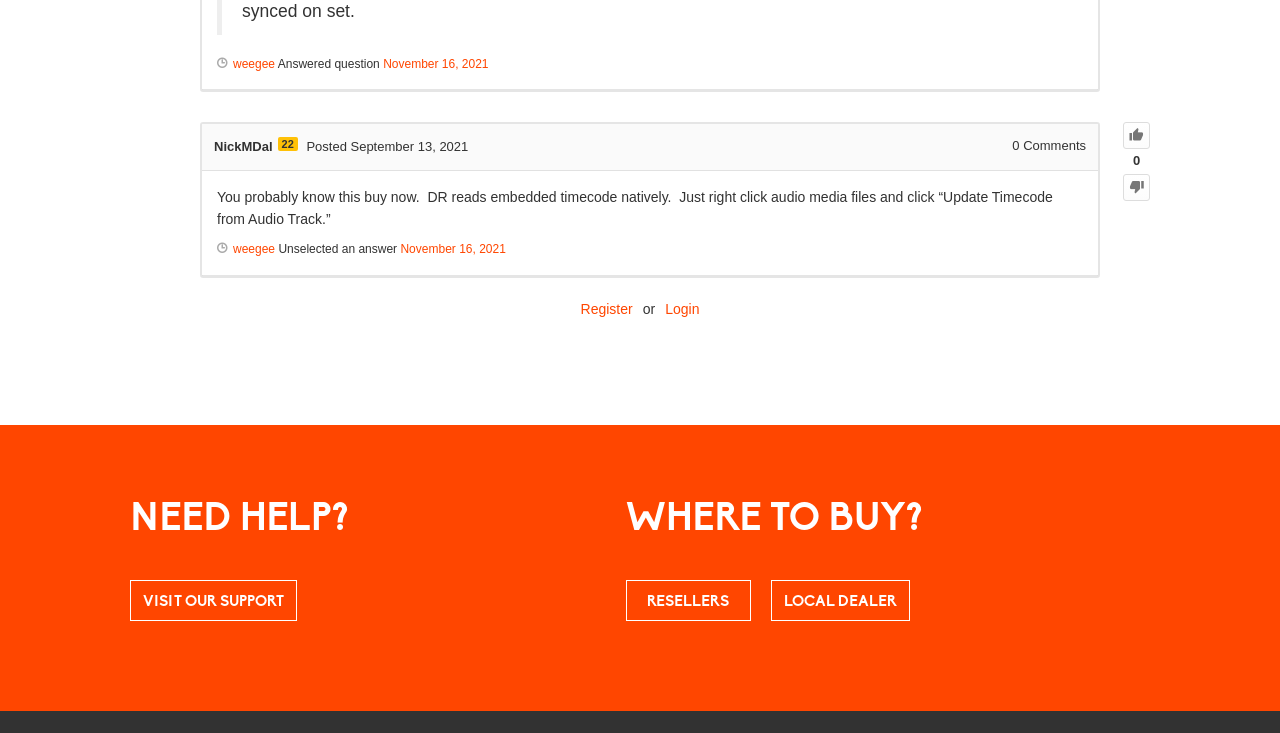Determine the bounding box coordinates for the HTML element described here: "weegee".

[0.182, 0.078, 0.215, 0.097]